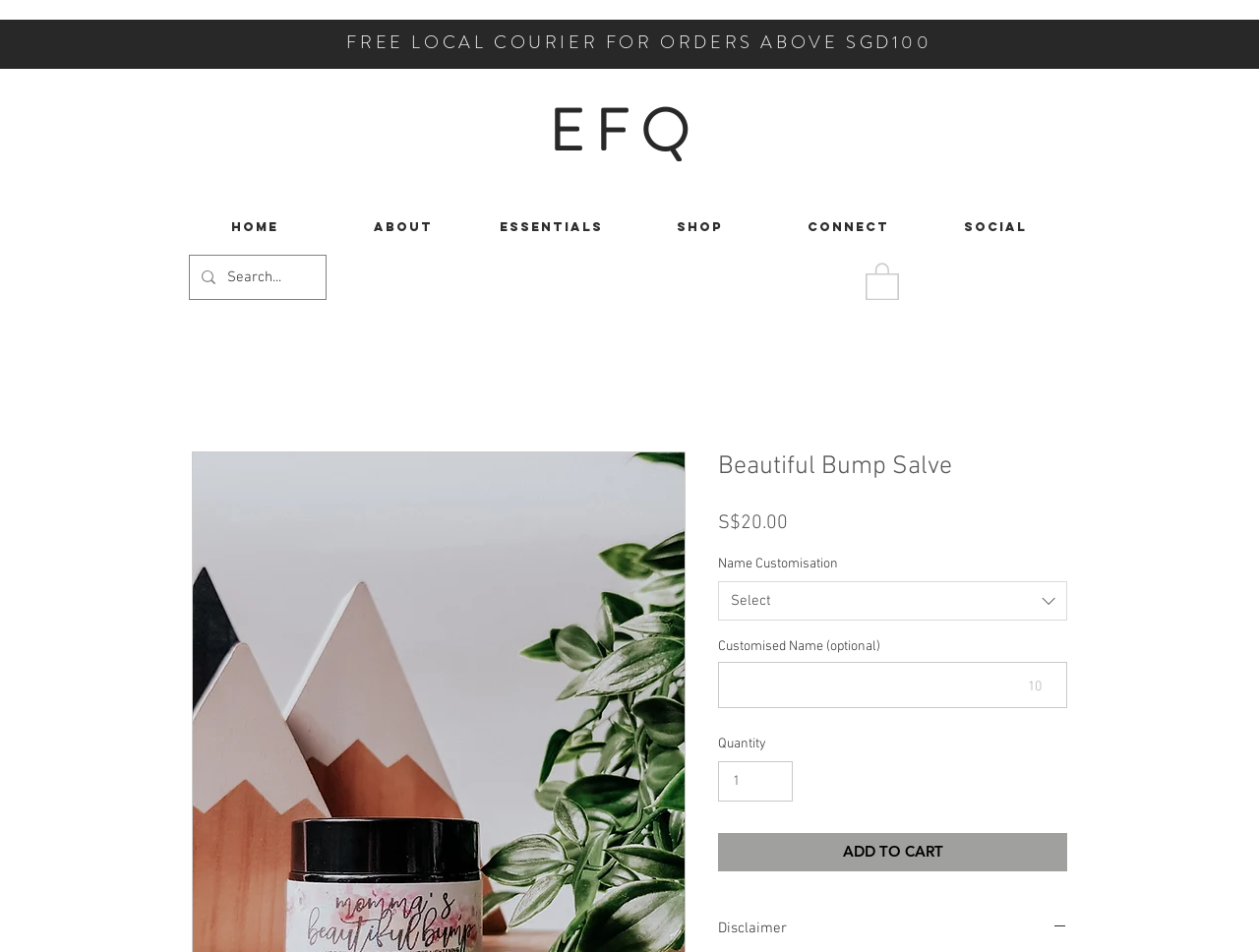Please identify the bounding box coordinates of the element I should click to complete this instruction: 'Click on the EFQ link'. The coordinates should be given as four float numbers between 0 and 1, like this: [left, top, right, bottom].

[0.436, 0.094, 0.556, 0.181]